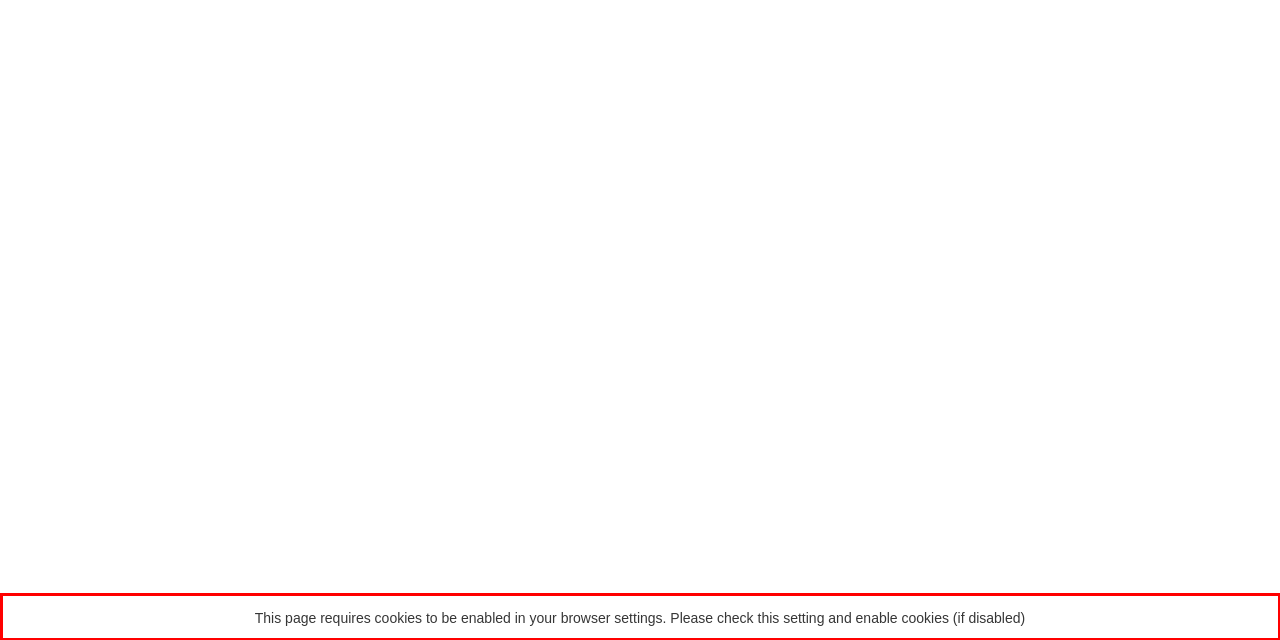Look at the provided screenshot of the webpage and perform OCR on the text within the red bounding box.

This page requires cookies to be enabled in your browser settings. Please check this setting and enable cookies (if disabled)